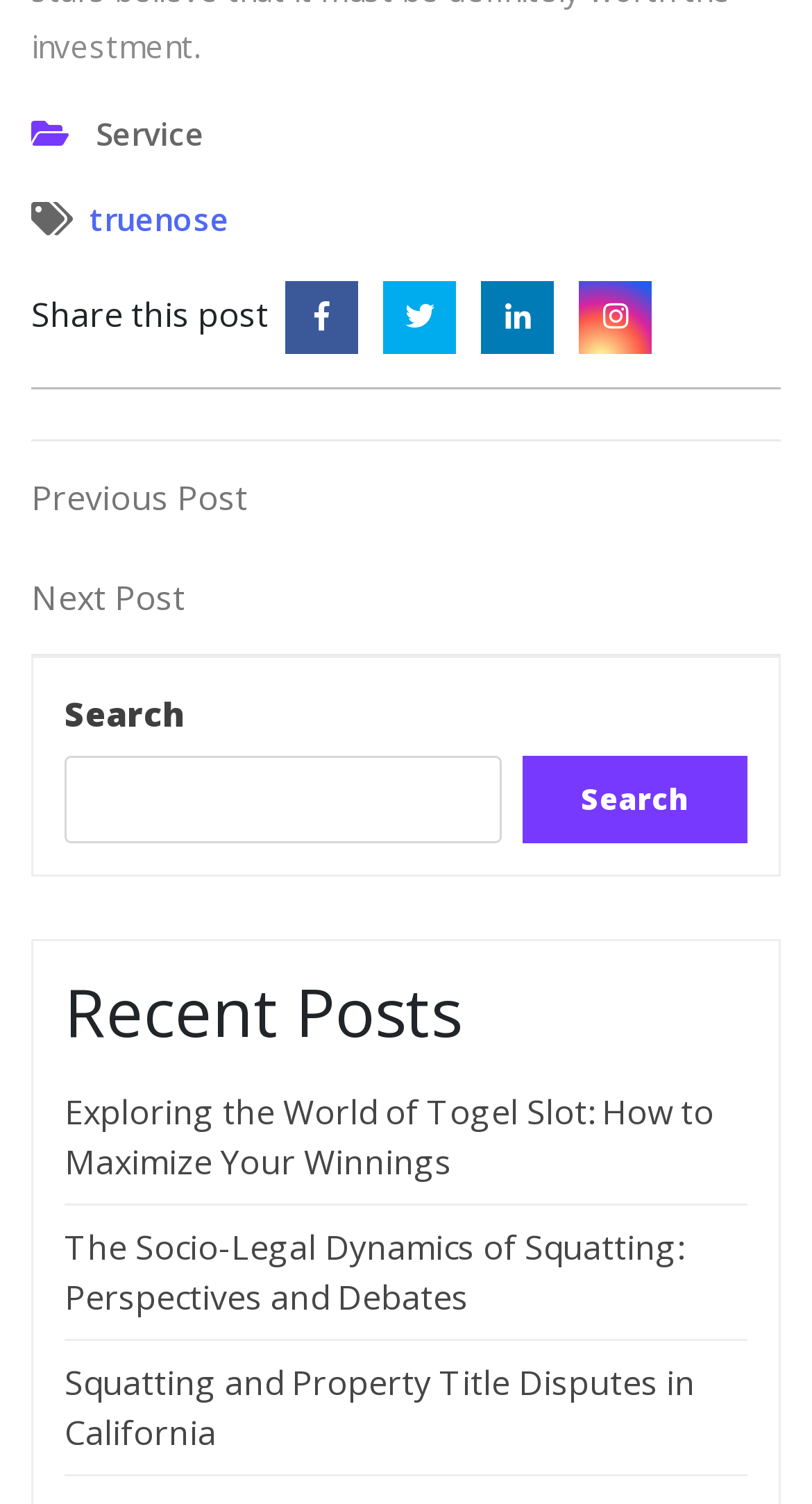Please identify the bounding box coordinates of the element on the webpage that should be clicked to follow this instruction: "Read the Recent Post about Togel Slot". The bounding box coordinates should be given as four float numbers between 0 and 1, formatted as [left, top, right, bottom].

[0.079, 0.724, 0.879, 0.787]